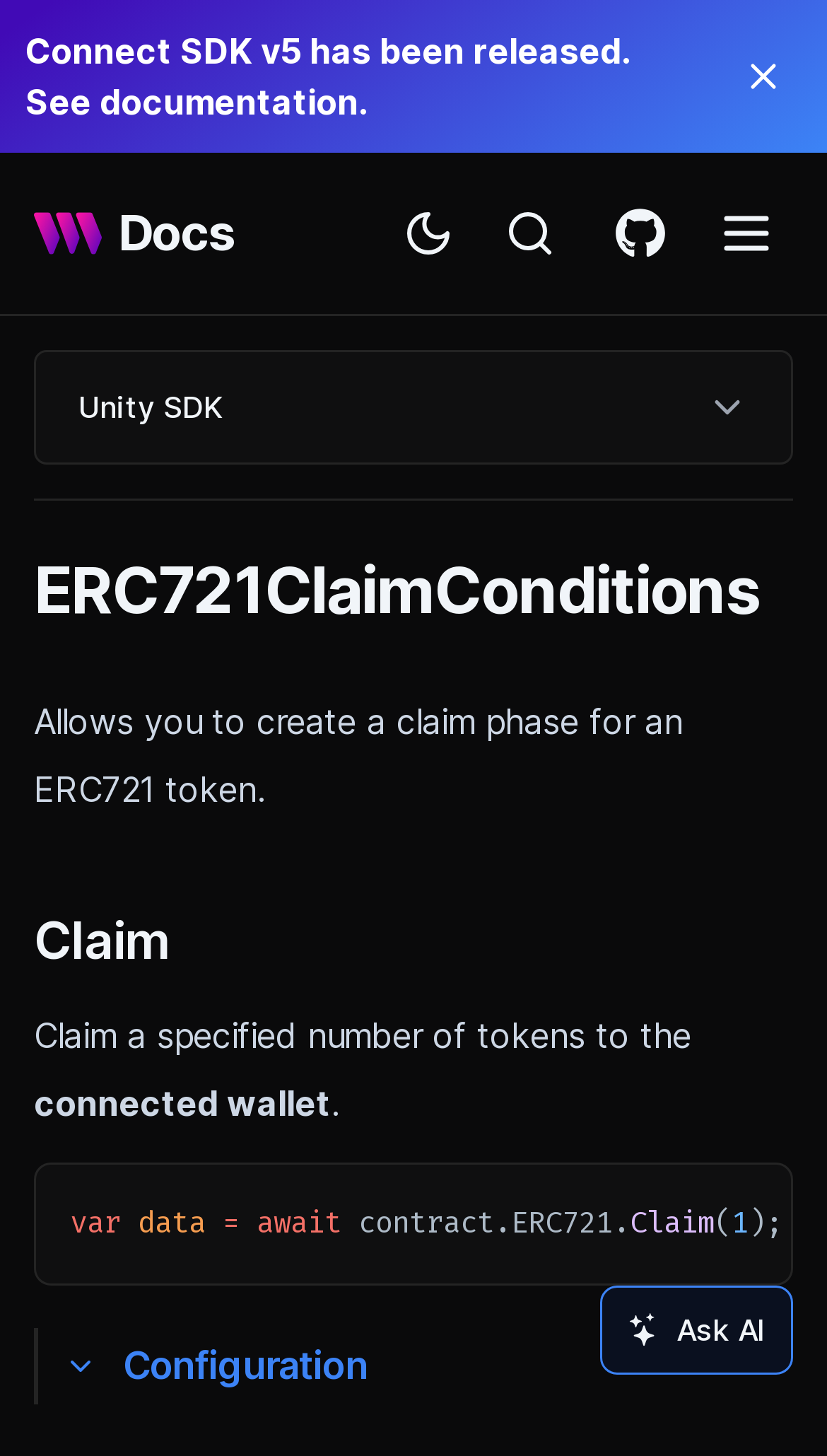Determine the bounding box coordinates for the element that should be clicked to follow this instruction: "go to December 2023". The coordinates should be given as four float numbers between 0 and 1, in the format [left, top, right, bottom].

None